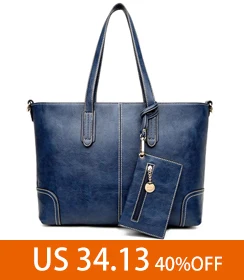Refer to the image and answer the question with as much detail as possible: What is the color of the tote bag?

The color of the tote bag is mentioned in the caption as 'stylish blue', indicating that the bag has a blue color.